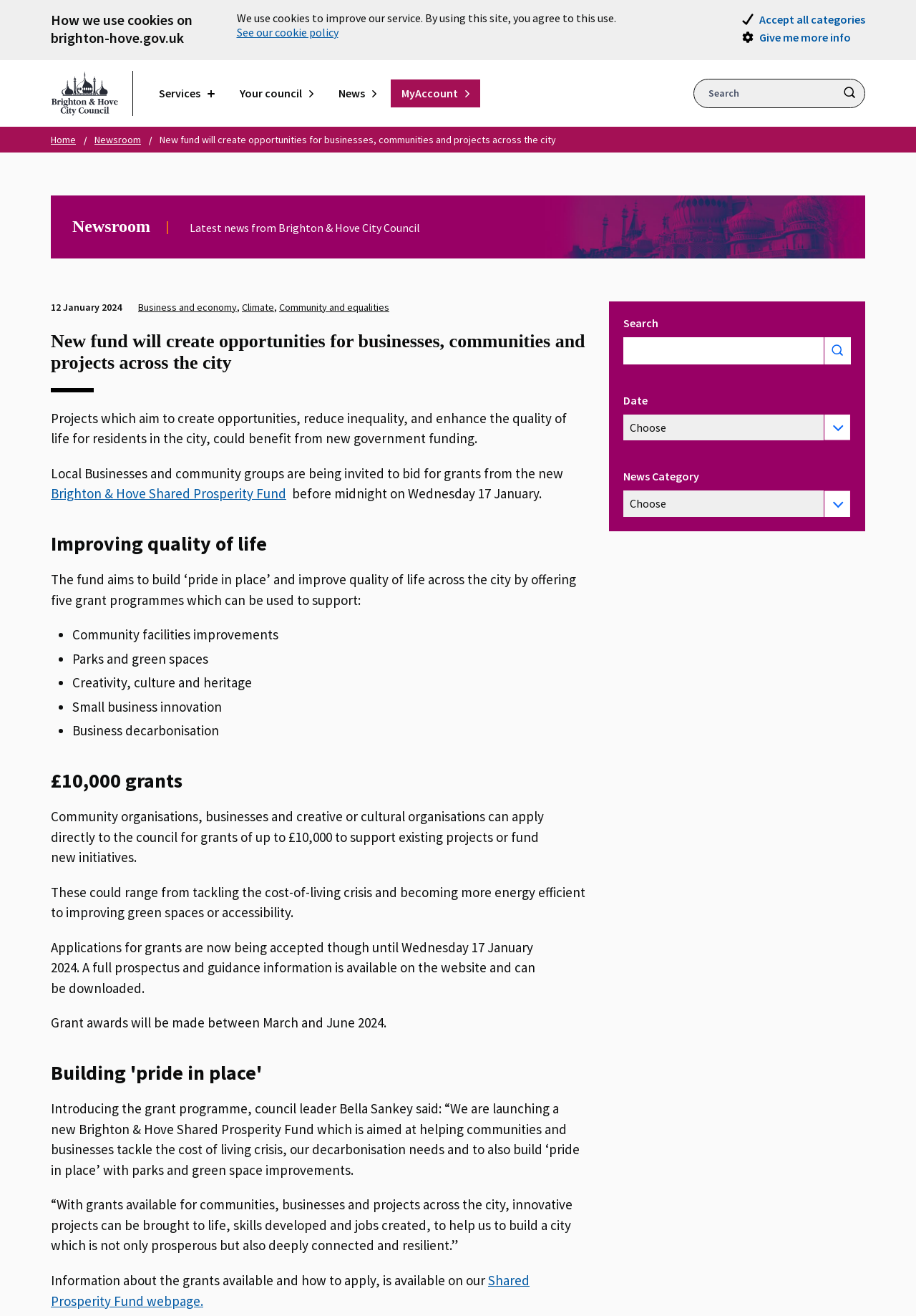Locate the bounding box coordinates for the element described below: "Apply". The coordinates must be four float values between 0 and 1, formatted as [left, top, right, bottom].

[0.9, 0.256, 0.929, 0.277]